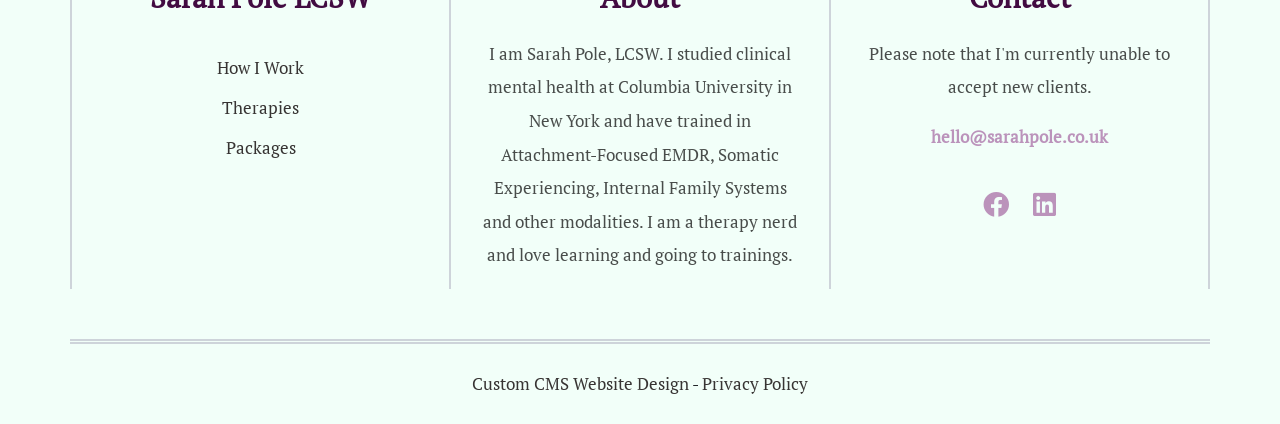Predict the bounding box coordinates for the UI element described as: "How I Work". The coordinates should be four float numbers between 0 and 1, presented as [left, top, right, bottom].

[0.17, 0.134, 0.238, 0.186]